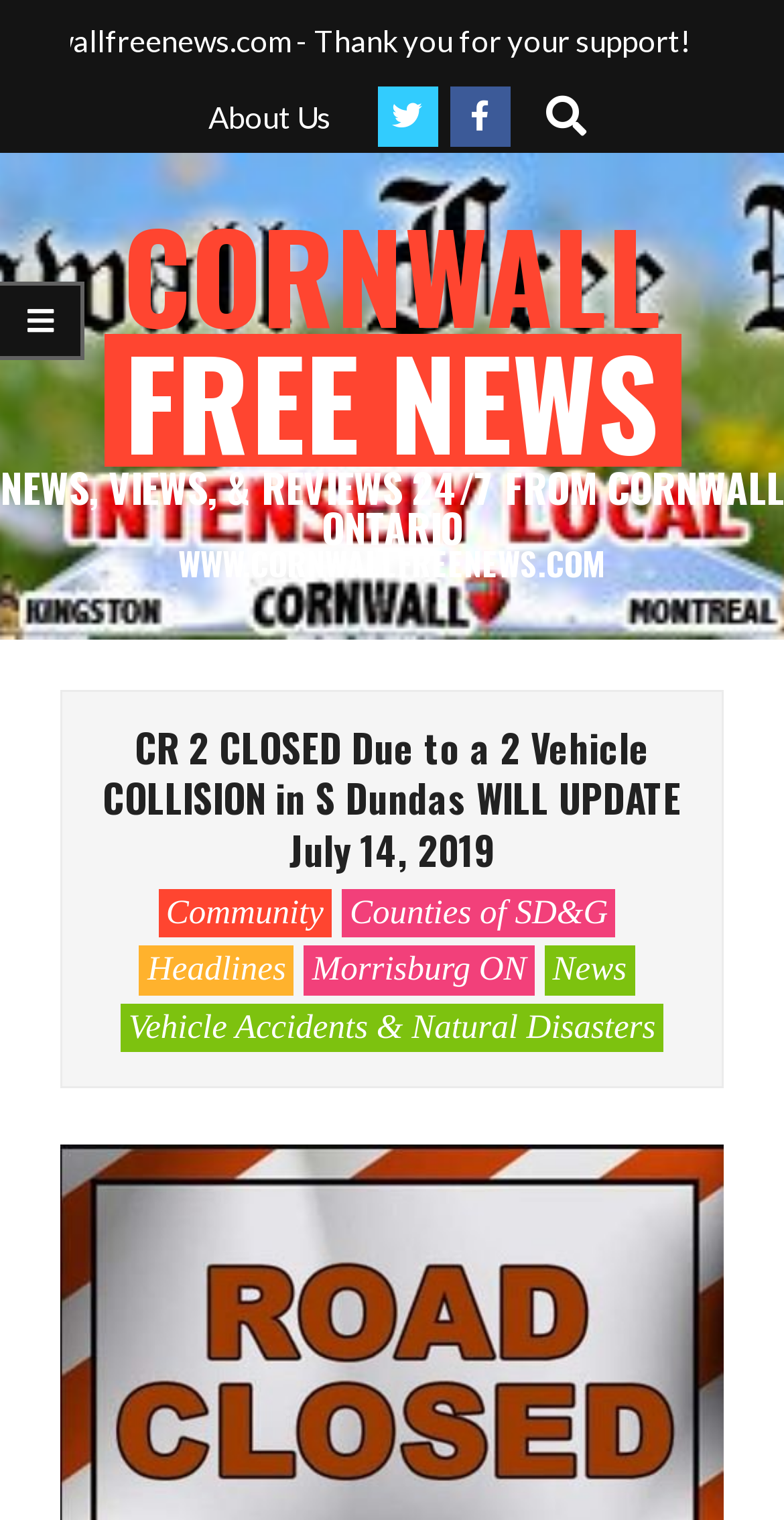Specify the bounding box coordinates of the area to click in order to execute this command: 'go to Community'. The coordinates should consist of four float numbers ranging from 0 to 1, and should be formatted as [left, top, right, bottom].

[0.201, 0.585, 0.423, 0.617]